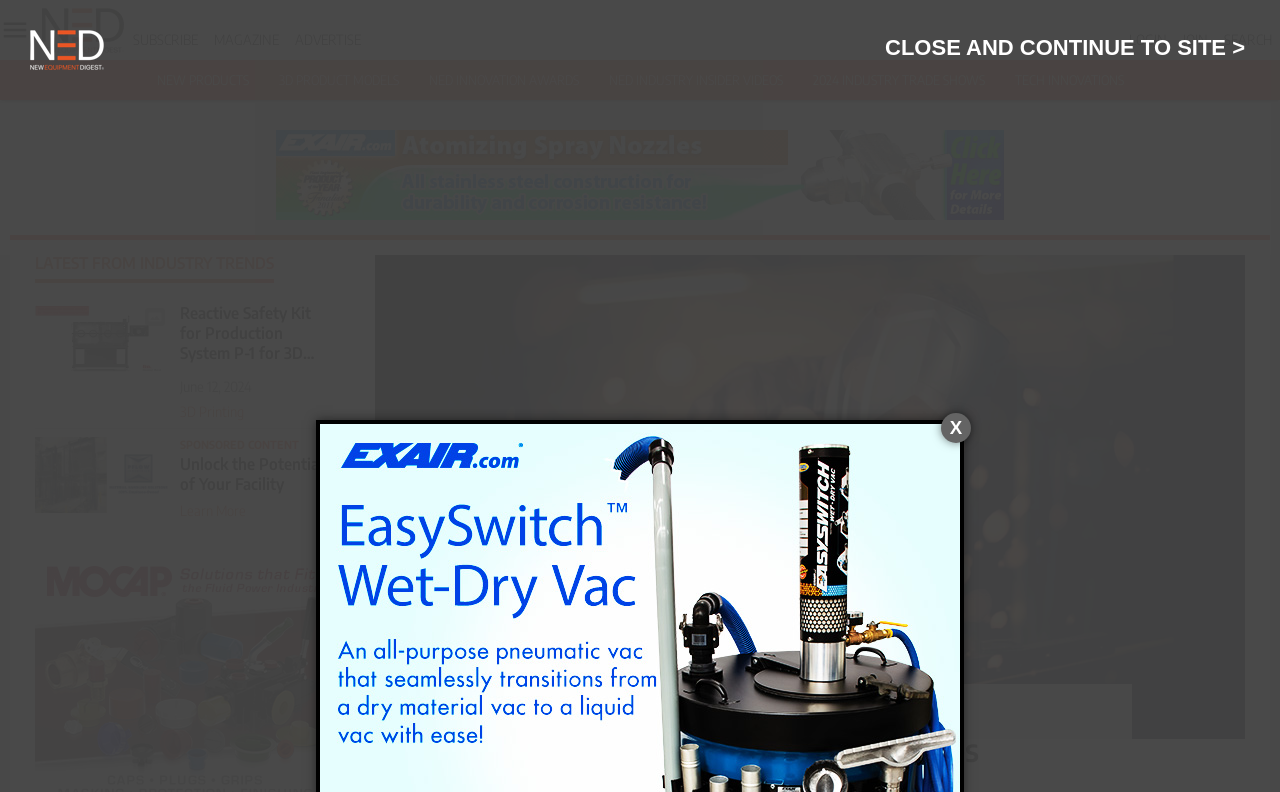Determine the bounding box coordinates of the region I should click to achieve the following instruction: "Learn more about the sponsored content". Ensure the bounding box coordinates are four float numbers between 0 and 1, i.e., [left, top, right, bottom].

[0.141, 0.624, 0.262, 0.655]